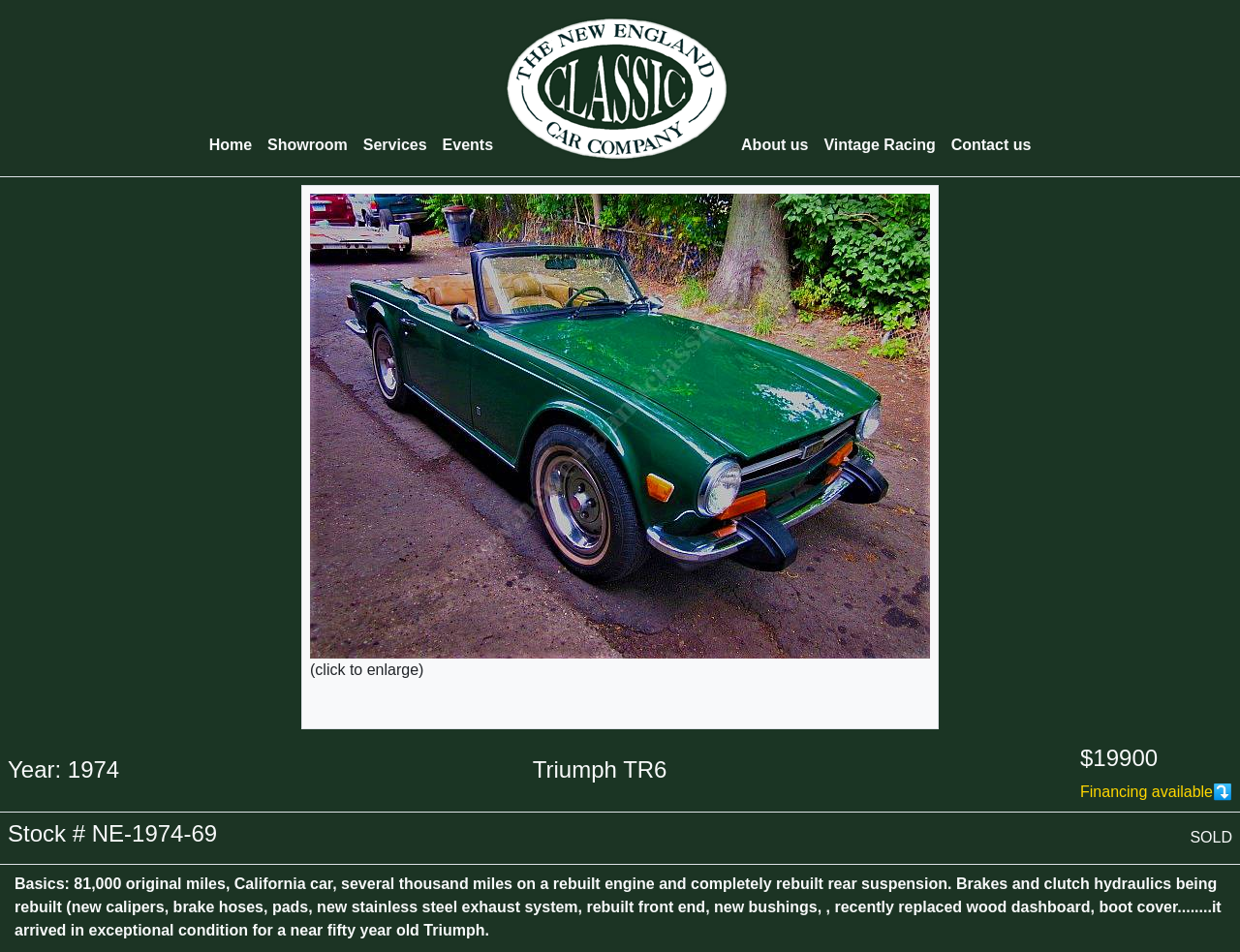Given the element description, predict the bounding box coordinates in the format (top-left x, top-left y, bottom-right x, bottom-right y), using floating point numbers between 0 and 1: Events

[0.35, 0.132, 0.404, 0.173]